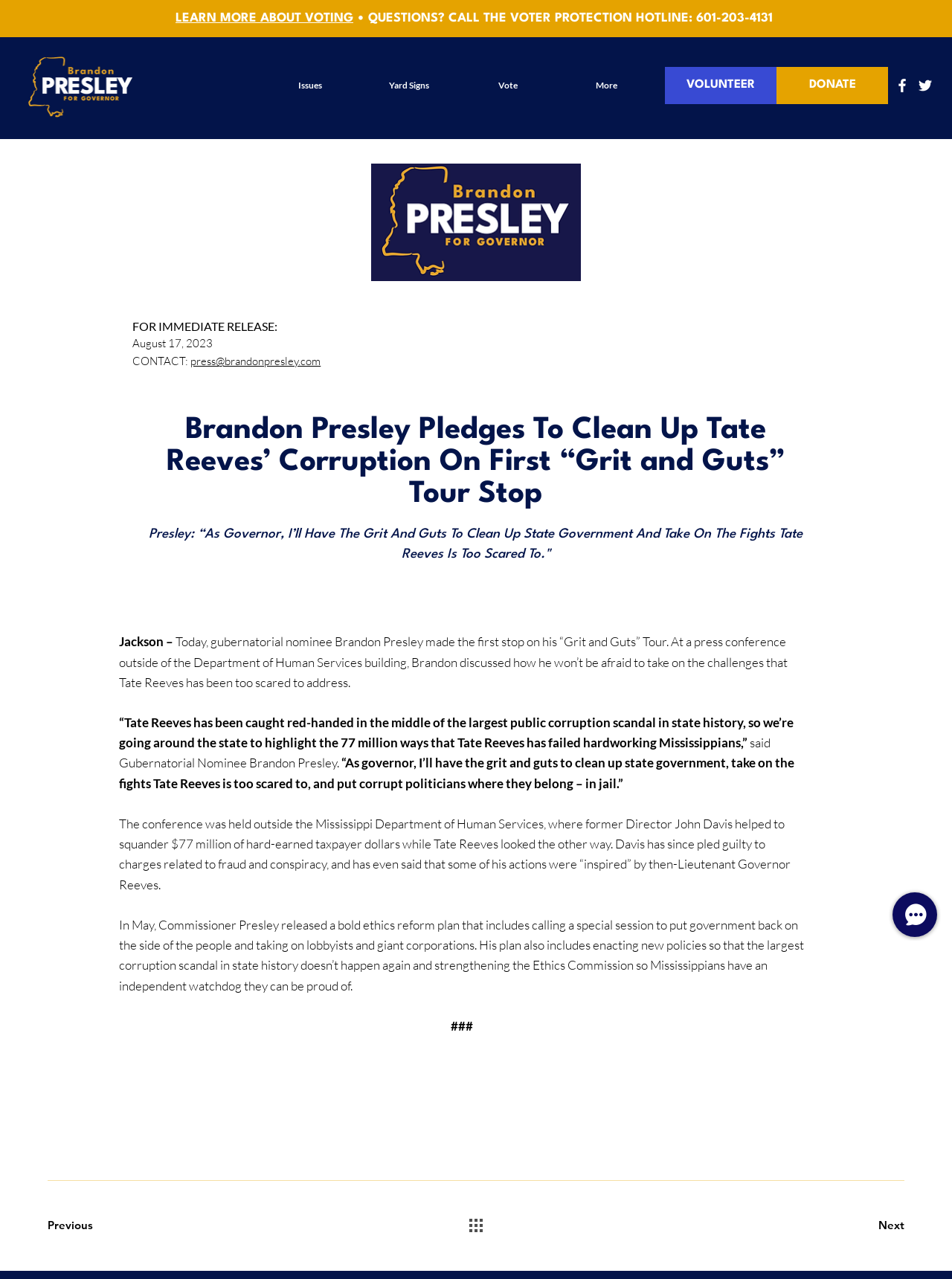Create a detailed narrative of the webpage’s visual and textual elements.

This webpage appears to be a press release or news article about Brandon Presley, a gubernatorial nominee, and his "Grit and Guts" Tour. At the top of the page, there is a heading that reads "Brandon Presley Pledges To Clean Up Tate Reeves’ Corruption On First “Grit and Guts” Tour Stop." Below this, there is a link to "LEARN MORE ABOUT VOTING" and a voter protection hotline number.

The main content of the page is divided into sections. The first section has a heading that quotes Brandon Presley, stating that he will clean up state government and take on fights that Tate Reeves is too scared to address. Below this, there is a paragraph of text that describes the press conference where Presley made this statement.

The next section has a heading that reads "FOR IMMEDIATE RELEASE" and provides contact information for the press. Below this, there is a series of paragraphs that describe the press conference and Presley's statements about Tate Reeves' corruption.

On the right side of the page, there are several links, including "DONATE", "VOLUNTEER", and a navigation menu with links to "Issues", "Yard Signs", "Vote", and "More". There is also a social media bar with links to Facebook and Twitter.

At the bottom of the page, there is a layout table with an iframe that appears to be a live chat launcher icon. There are also several buttons, including "Previous" and "Next", which suggest that there may be multiple pages of content.

Overall, the webpage is focused on presenting information about Brandon Presley's campaign and his stance on corruption in state government.